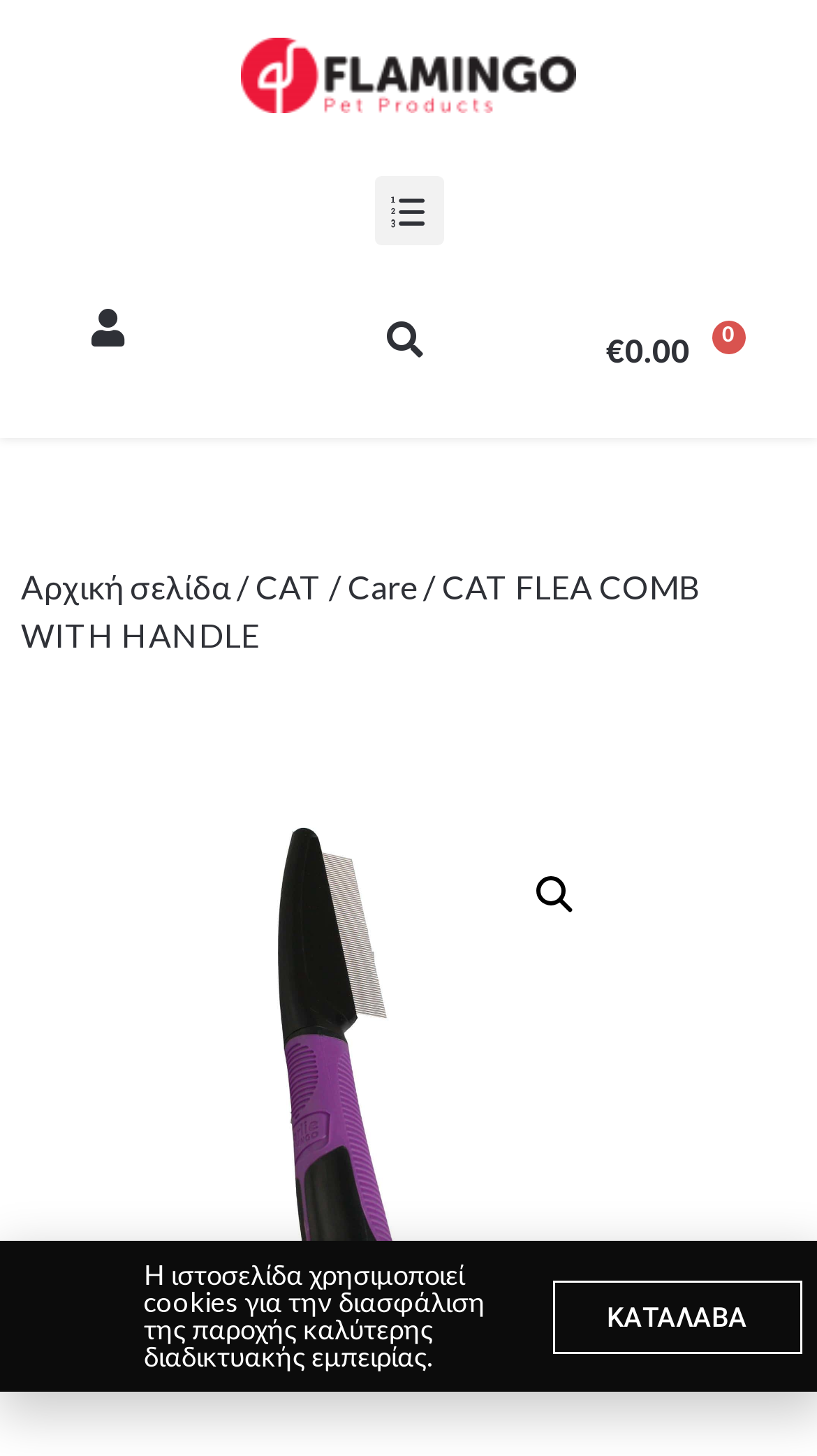What is the purpose of the button at the bottom?
From the image, respond using a single word or phrase.

To acknowledge cookie usage